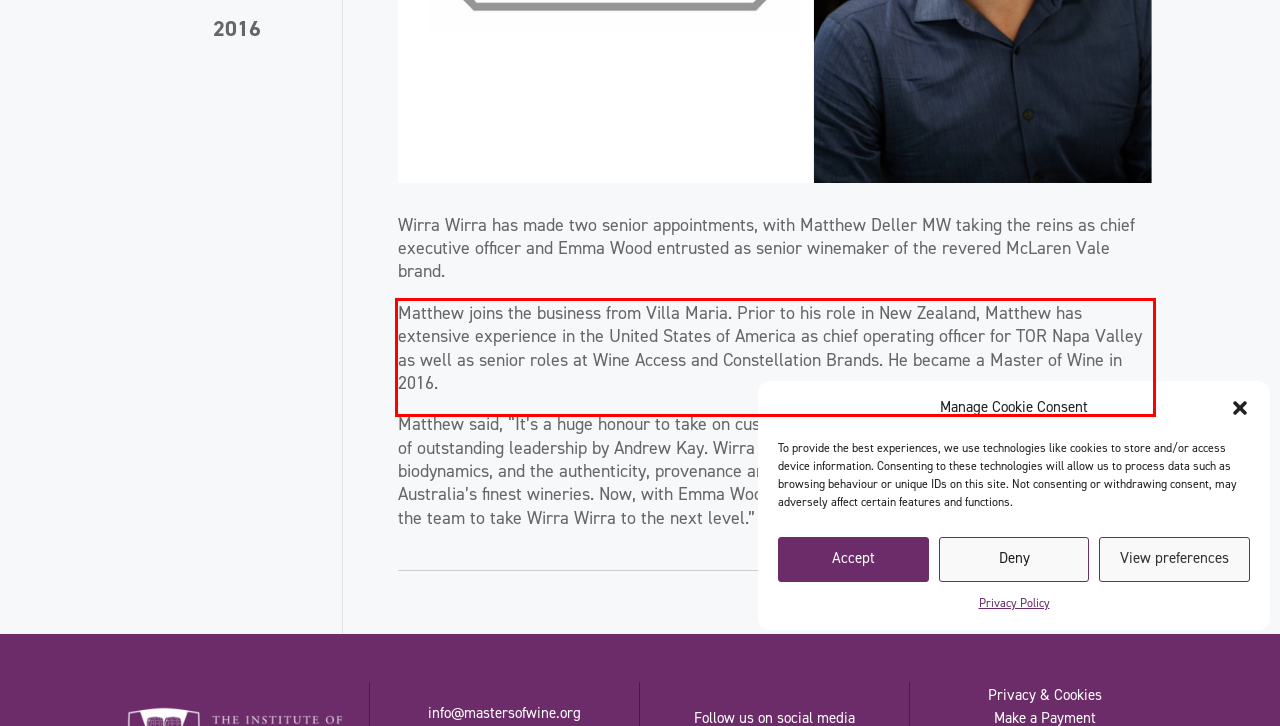You have a screenshot of a webpage with a red bounding box. Identify and extract the text content located inside the red bounding box.

Matthew joins the business from Villa Maria. Prior to his role in New Zealand, Matthew has extensive experience in the United States of America as chief operating officer for TOR Napa Valley as well as senior roles at Wine Access and Constellation Brands. He became a Master of Wine in 2016.